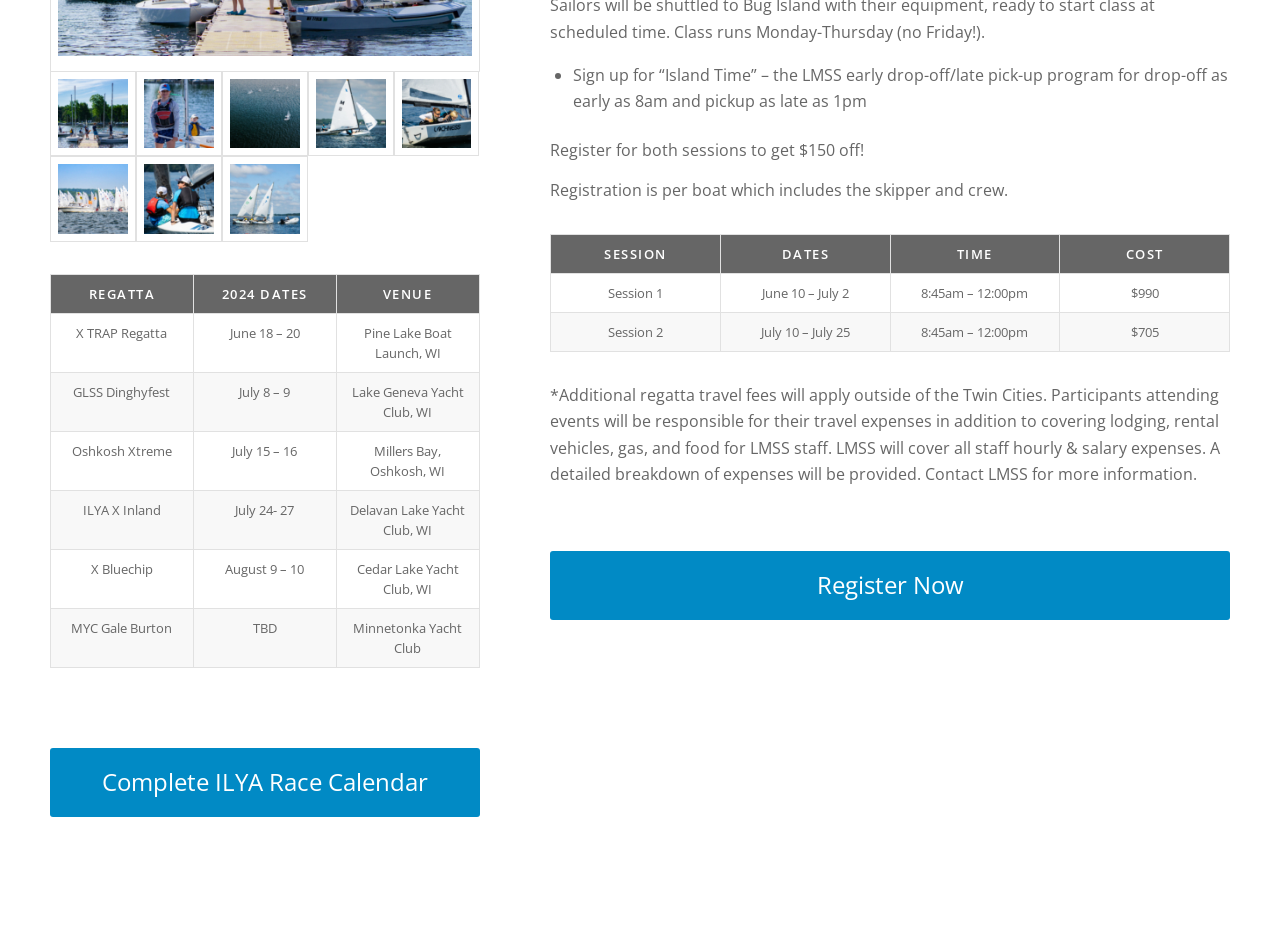Provide the bounding box coordinates of the HTML element described by the text: "Register Now".

[0.43, 0.589, 0.961, 0.663]